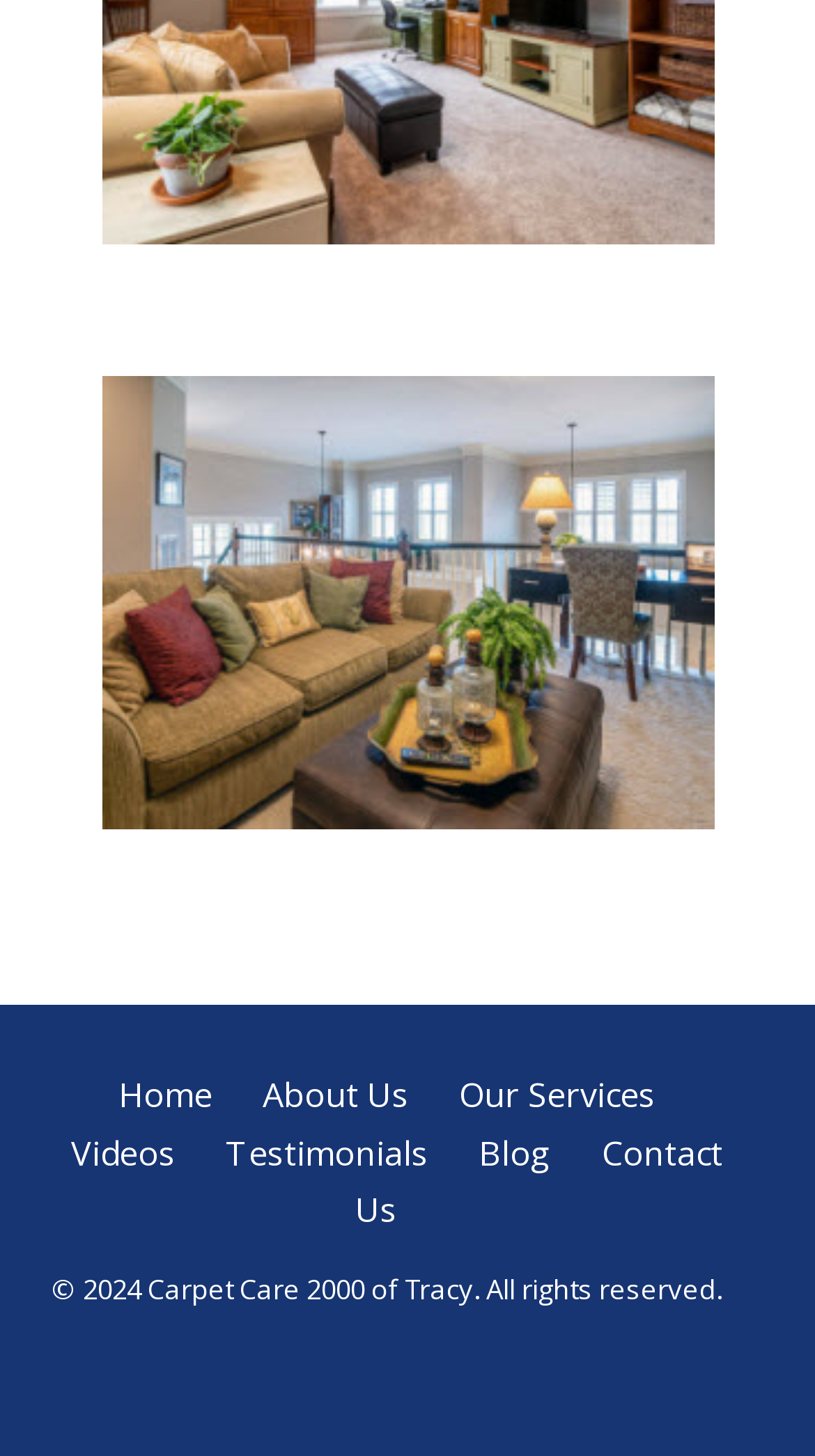Identify the bounding box of the UI element described as follows: "Carpet Repair & Installation". Provide the coordinates as four float numbers in the range of 0 to 1 [left, top, right, bottom].

[0.155, 0.187, 0.845, 0.222]